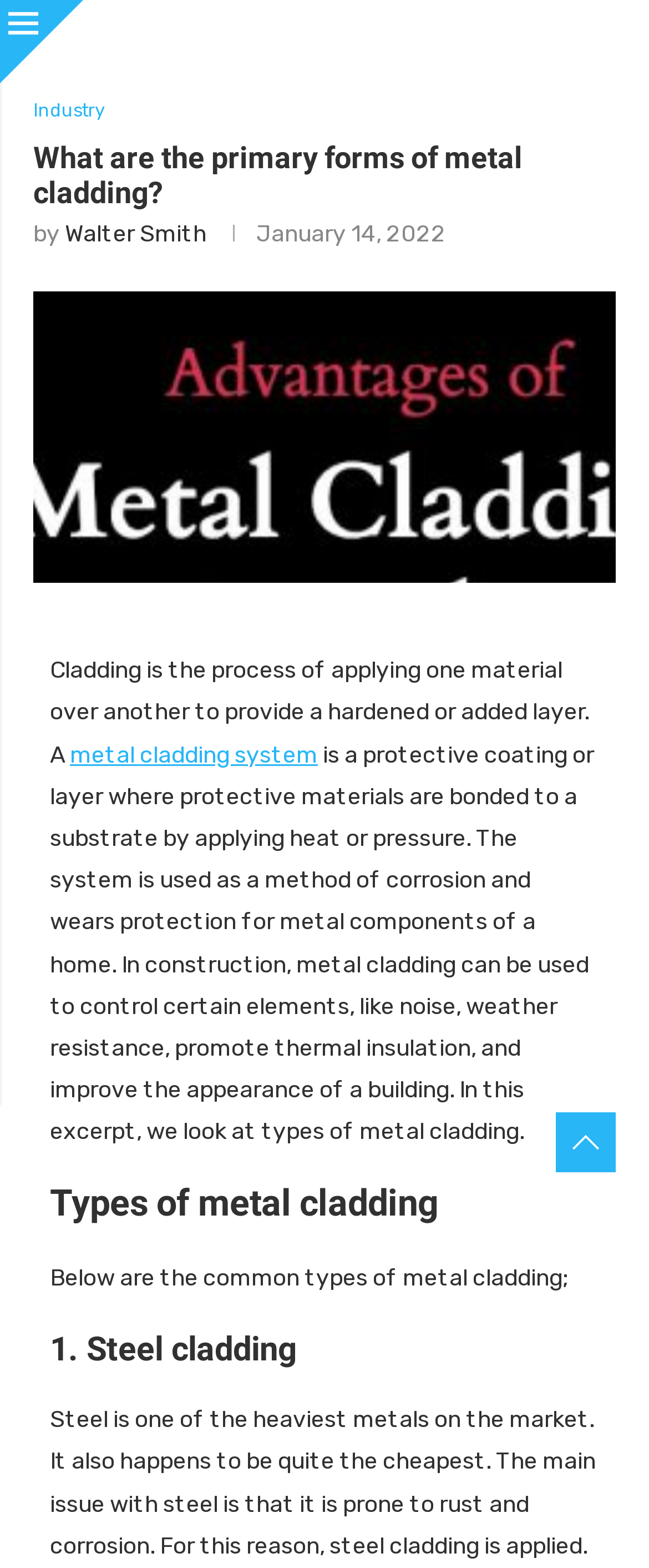What is the purpose of applying heat or pressure in metal cladding?
Relying on the image, give a concise answer in one word or a brief phrase.

bonding protective materials